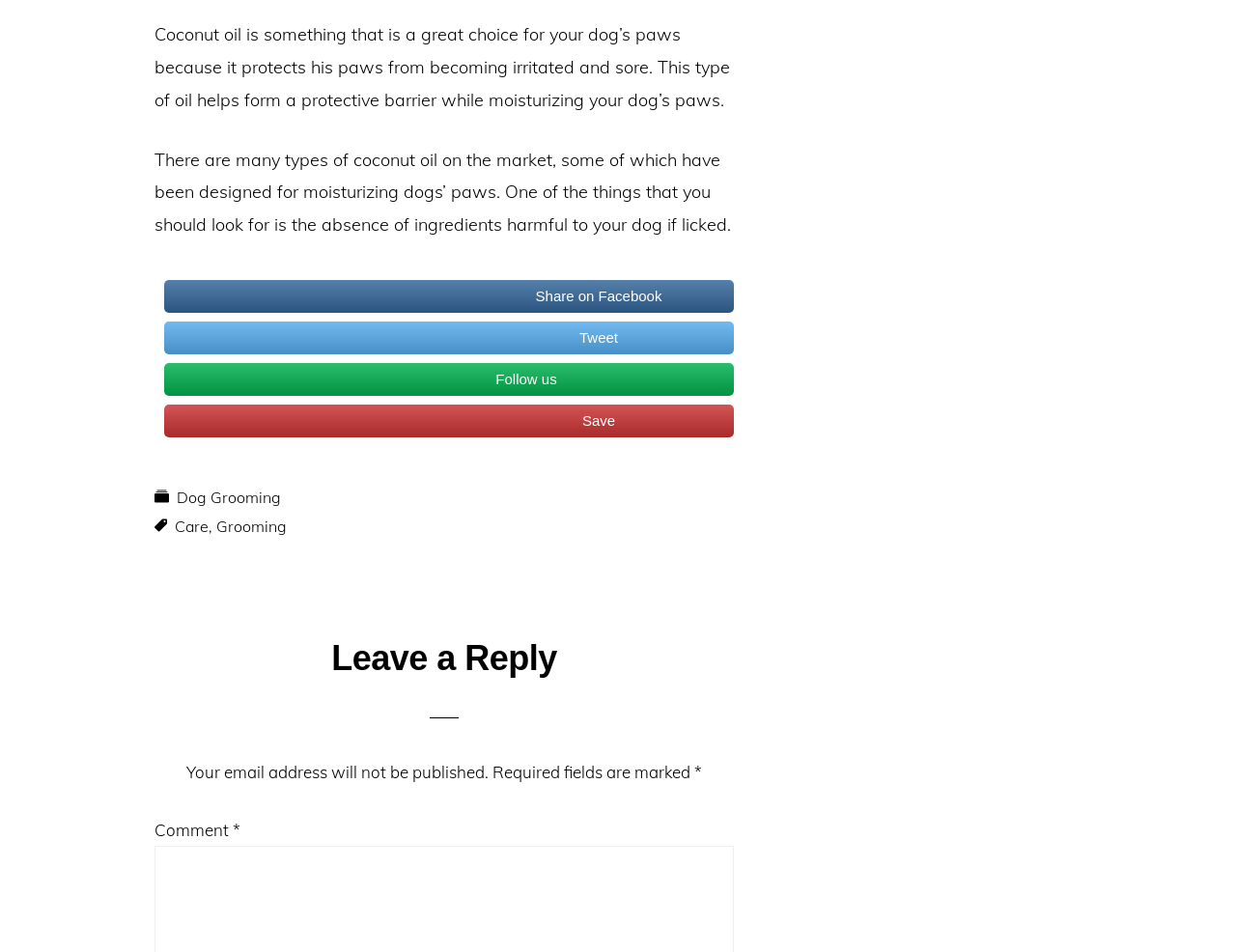What is the purpose of the section at the bottom of the page?
Based on the image, please offer an in-depth response to the question.

The section at the bottom of the page, marked by the heading 'Leave a Reply', appears to be a comment section where users can leave a response or comment on the article.